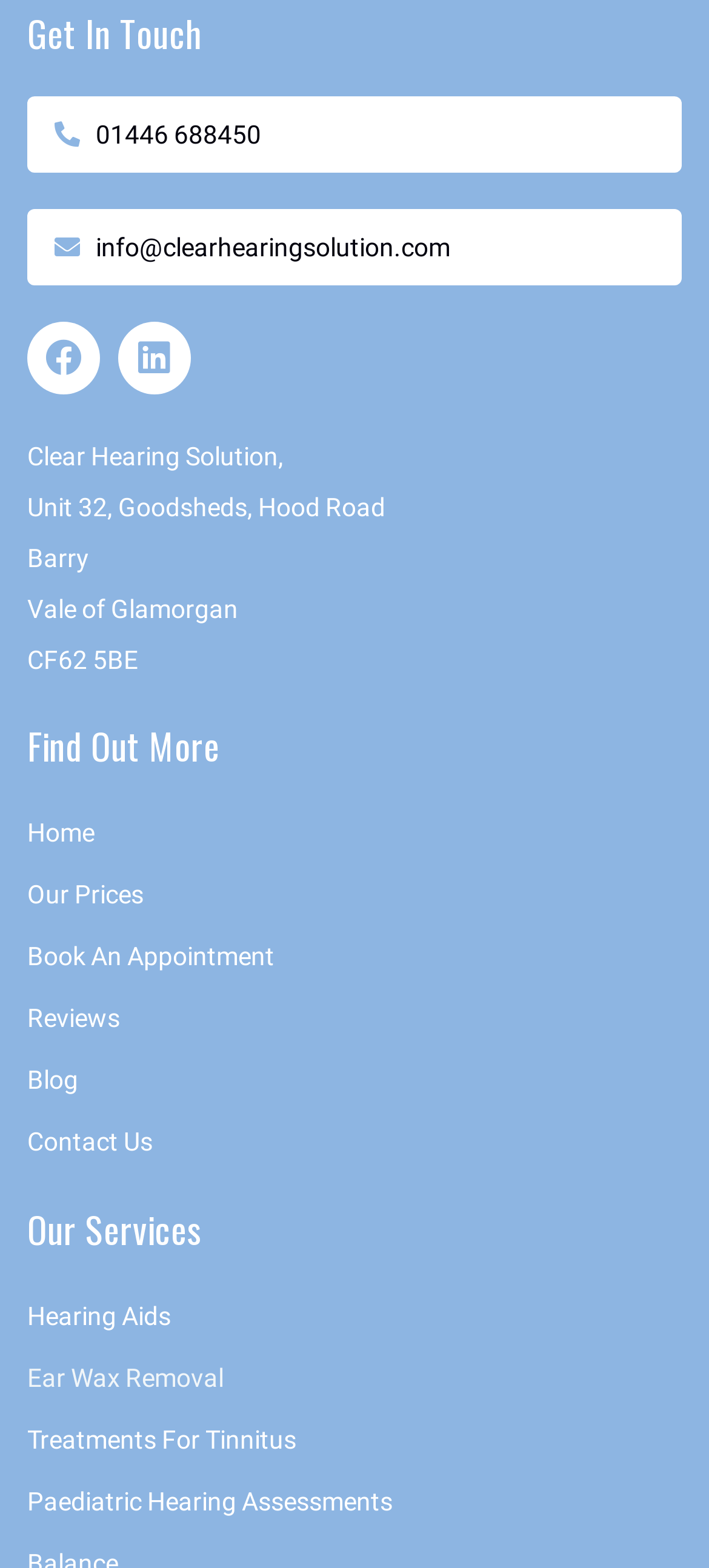Identify the bounding box of the HTML element described here: "info@clearhearingsolution.com". Provide the coordinates as four float numbers between 0 and 1: [left, top, right, bottom].

[0.077, 0.143, 0.923, 0.173]